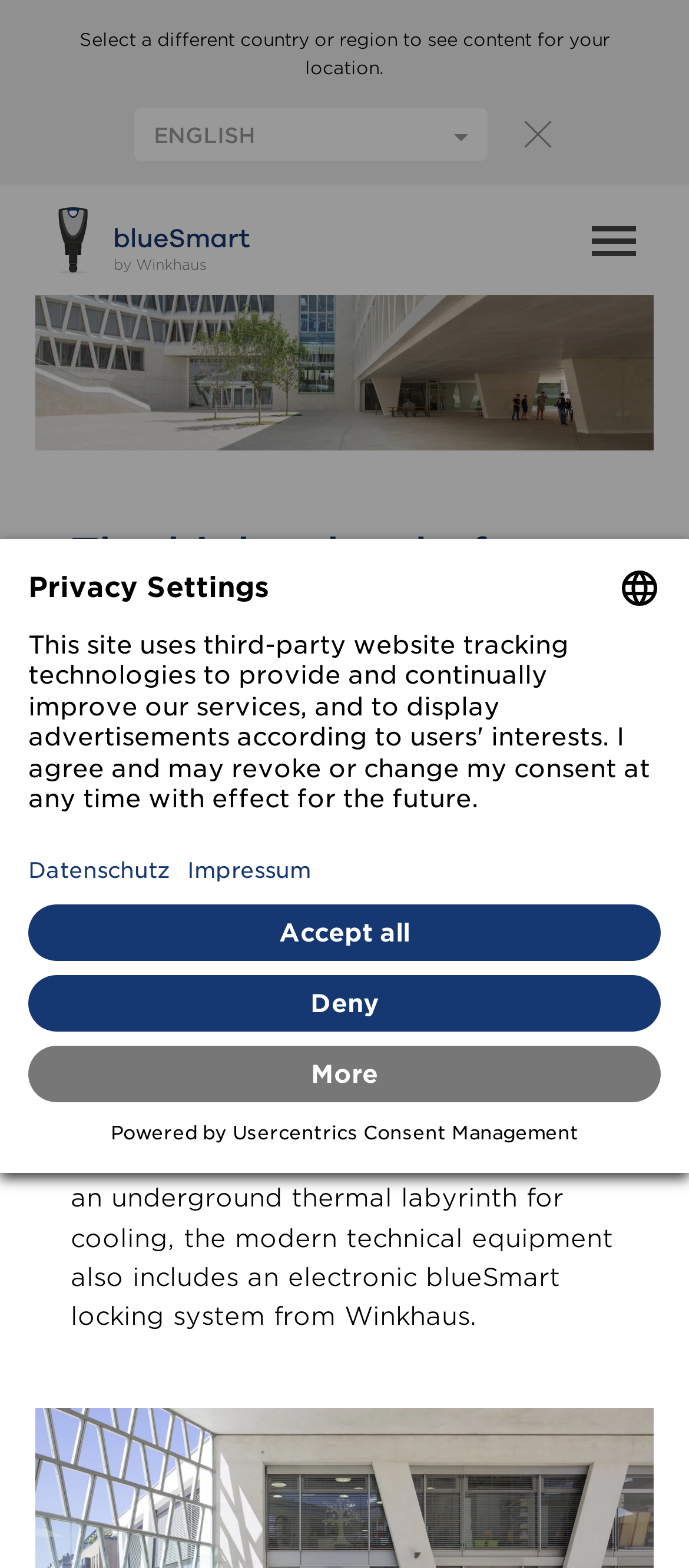Could you find the bounding box coordinates of the clickable area to complete this instruction: "Select a different language"?

[0.195, 0.069, 0.708, 0.103]